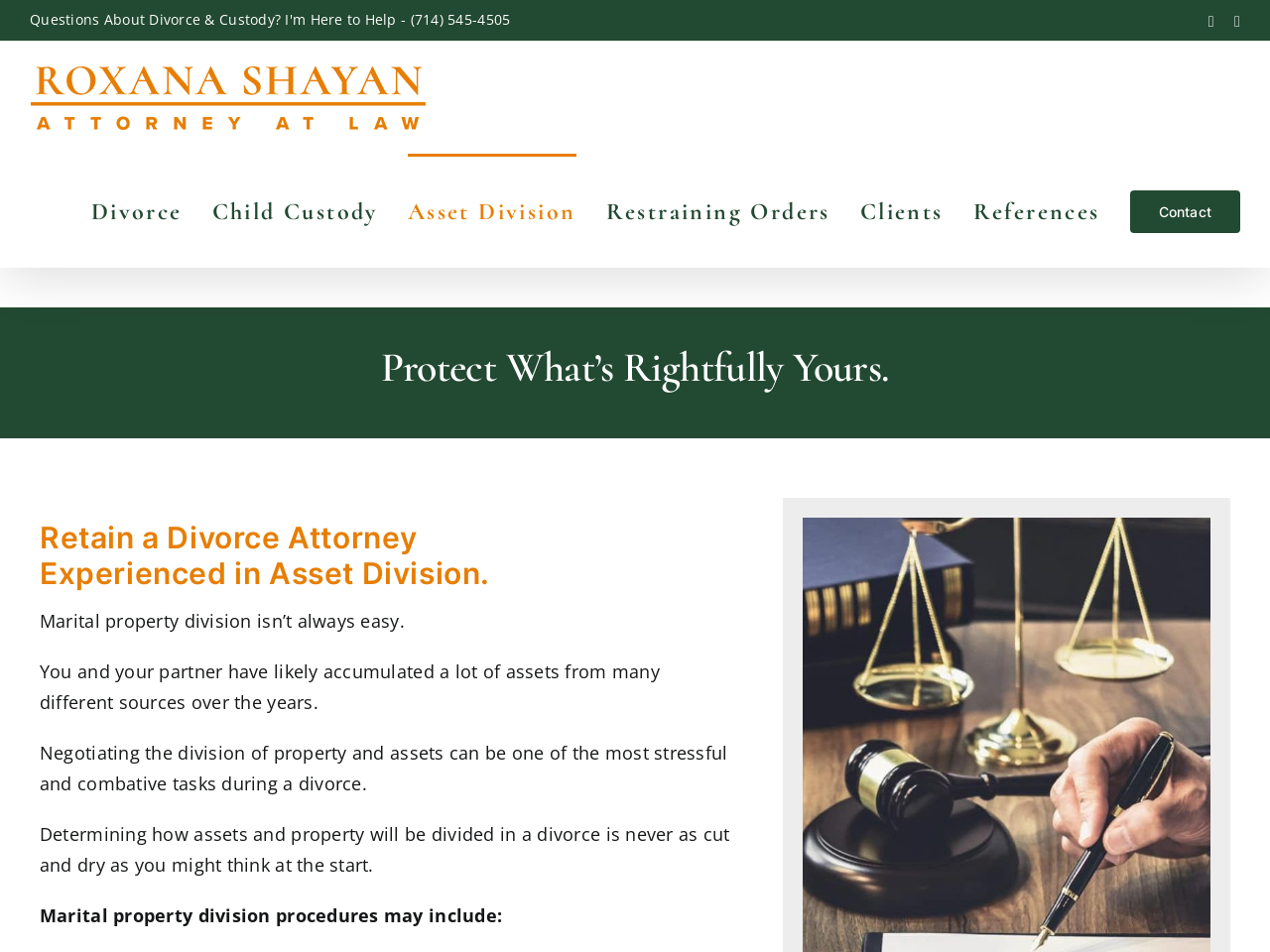Based on what you see in the screenshot, provide a thorough answer to this question: What is the main topic of the webpage?

I found the main topic by looking at the headings and static text elements on the webpage. The headings mention 'Protect What’s Rightfully Yours' and 'Retain a Divorce Attorney Experienced in Asset Division', and the static text elements discuss marital property division and asset division in a divorce.